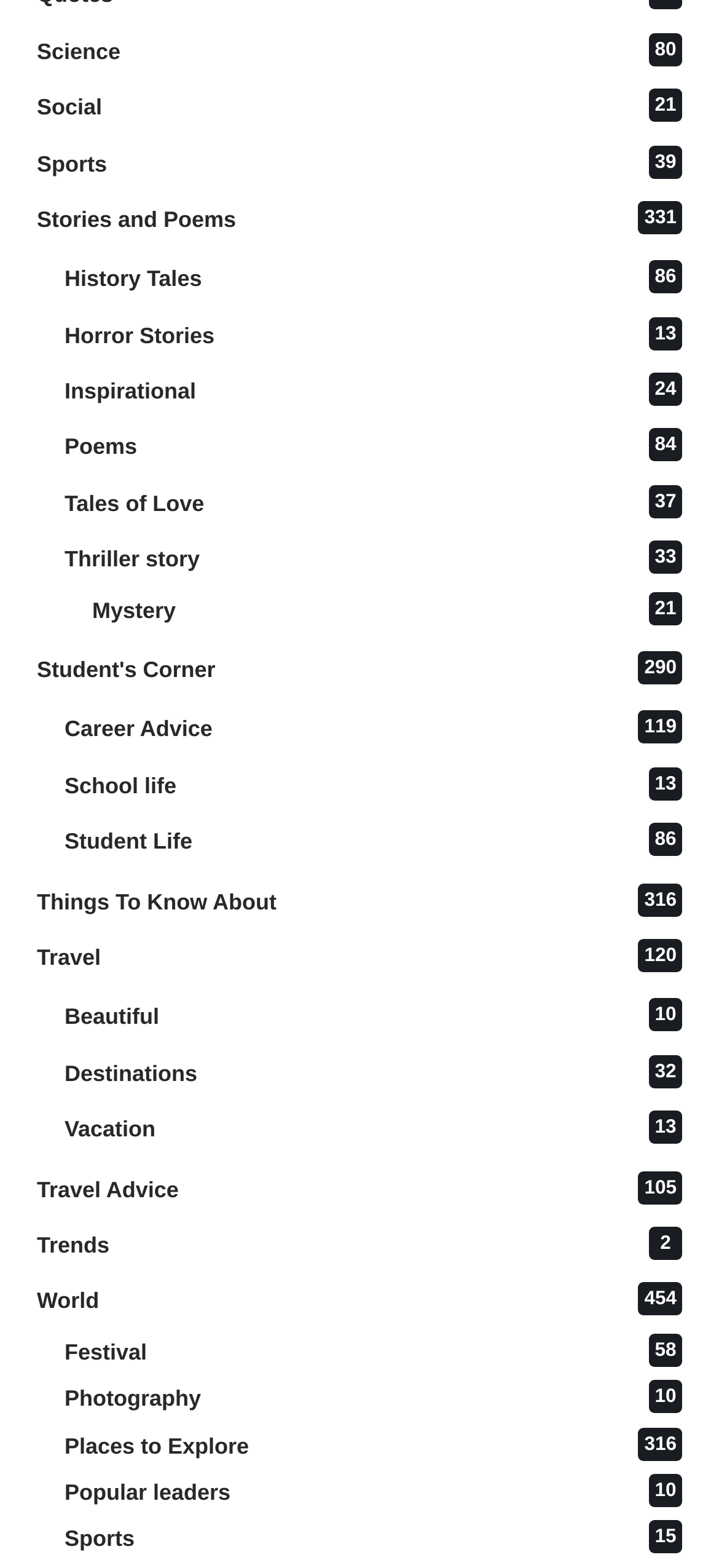Please give a short response to the question using one word or a phrase:
How many articles are available in the 'World' section?

454